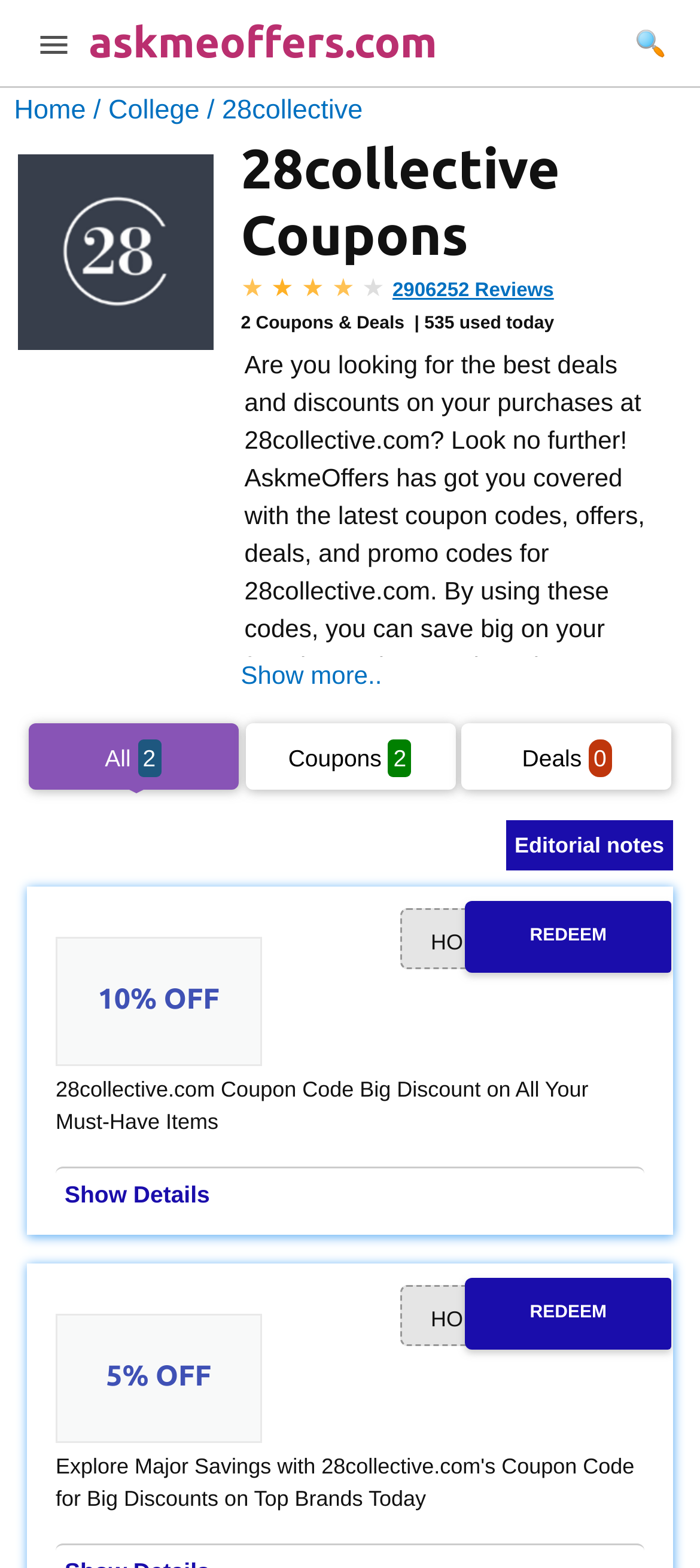Locate the bounding box for the described UI element: "parent_node: askmeoffers.com aria-label="Toggle Menu"". Ensure the coordinates are four float numbers between 0 and 1, formatted as [left, top, right, bottom].

[0.05, 0.017, 0.101, 0.045]